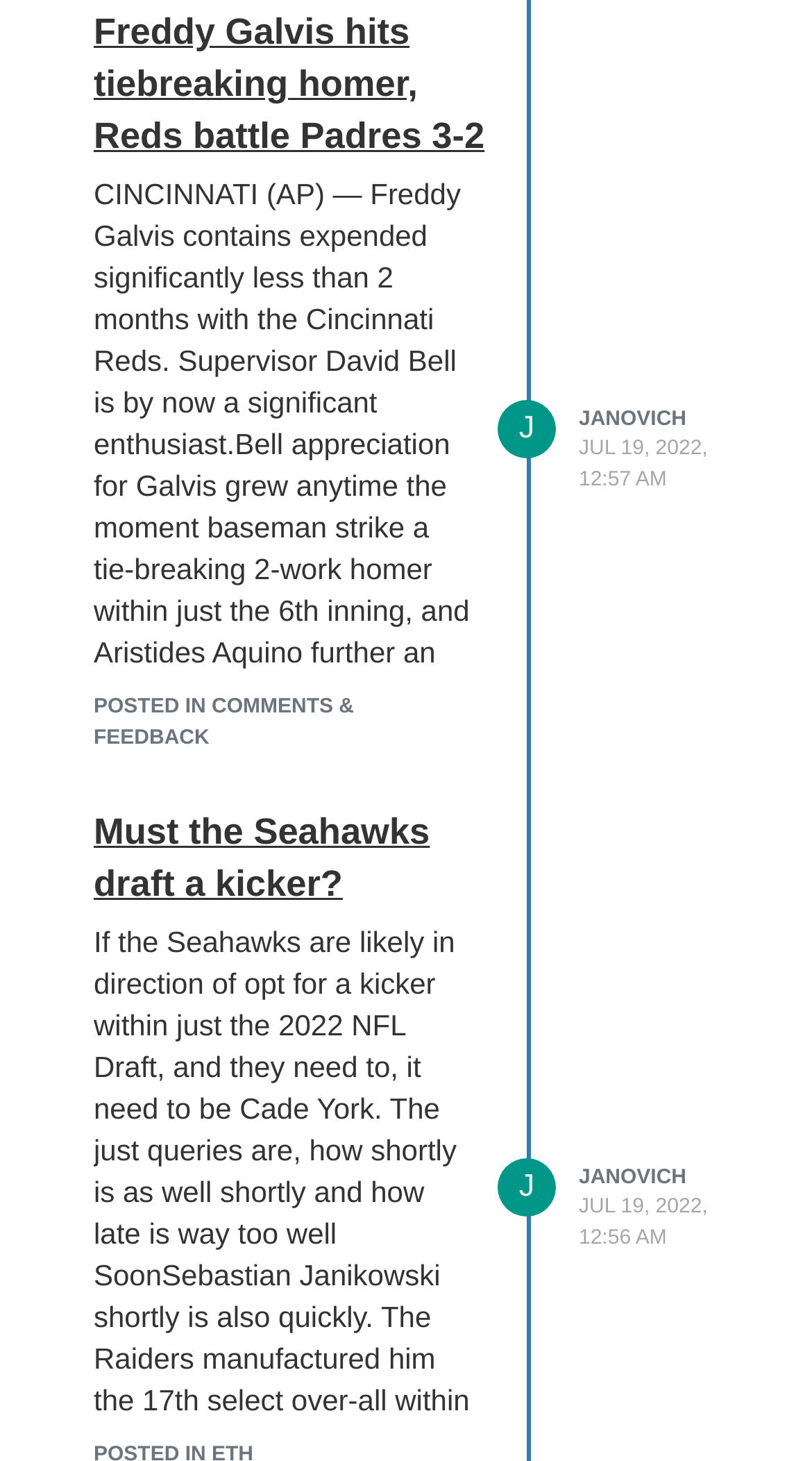What is the topic of the first article?
Based on the screenshot, respond with a single word or phrase.

Super Bowl